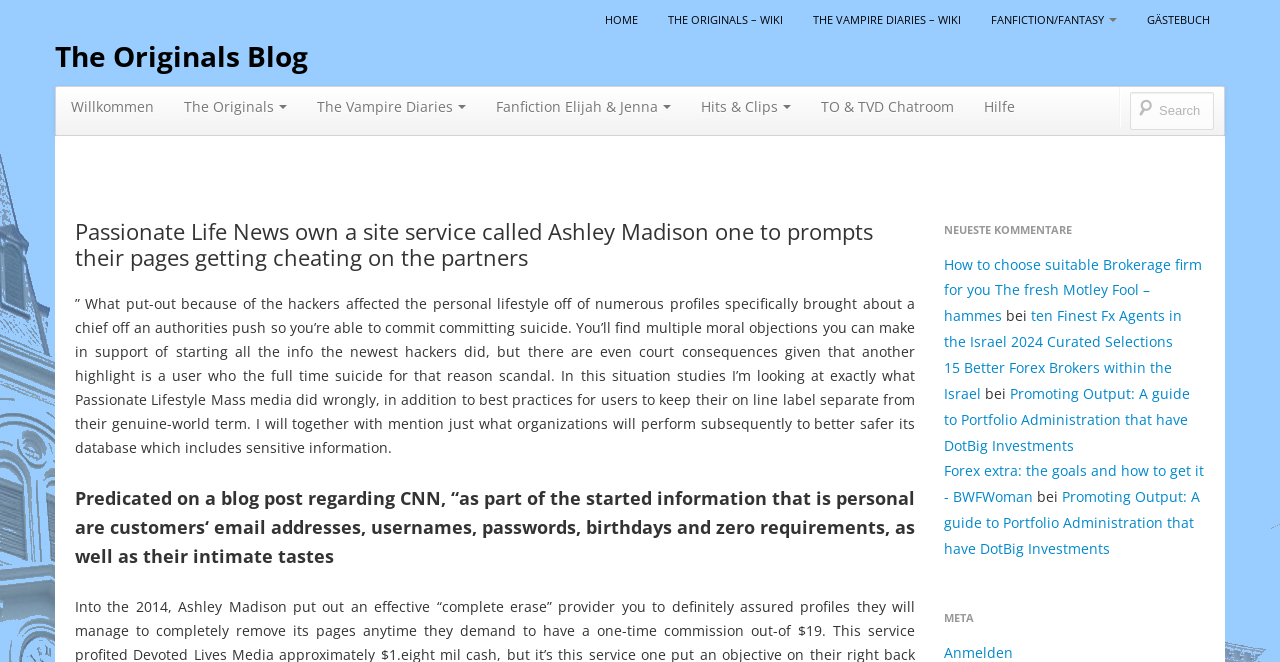Determine the bounding box coordinates of the clickable region to execute the instruction: "Go to THE ORIGINALS – WIKI". The coordinates should be four float numbers between 0 and 1, denoted as [left, top, right, bottom].

[0.51, 0.0, 0.623, 0.06]